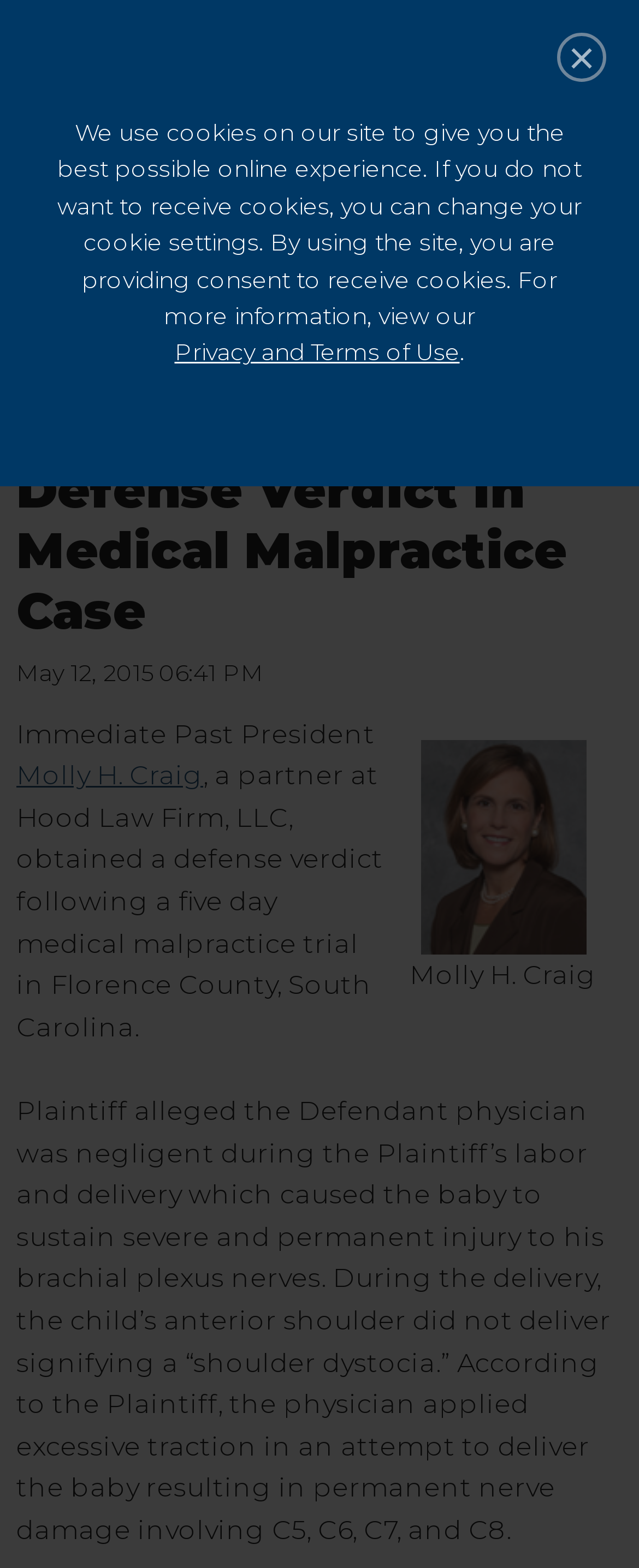What is the name of the person who obtained a defense verdict?
Provide a thorough and detailed answer to the question.

The answer can be found in the main content section of the webpage, where it is stated that 'Molly H. Craig Obtained Favorable Defense Verdict in Medical Malpractice Case'. The name 'Molly H. Craig' is also mentioned as the author of the article and as a link to her profile.